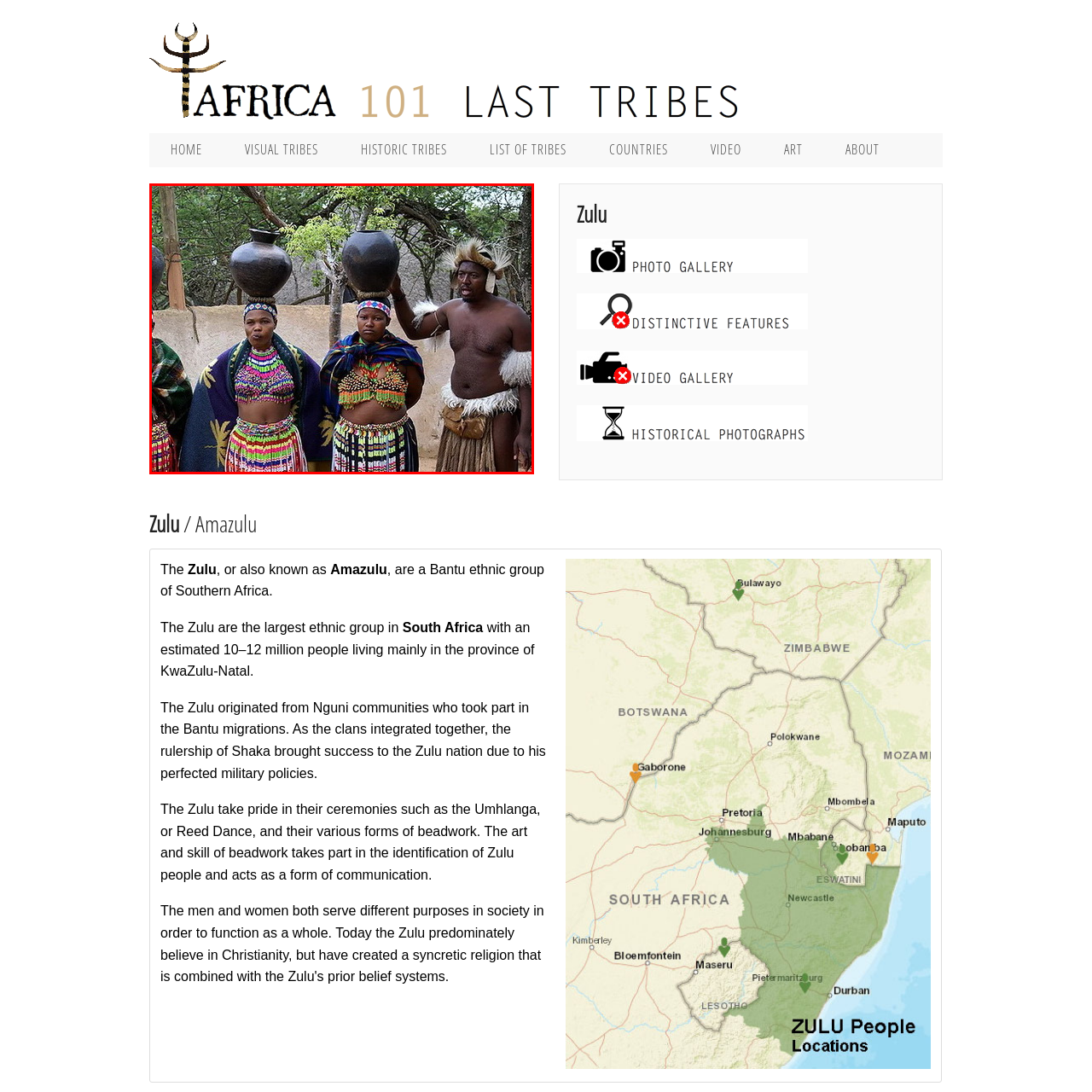Pay close attention to the image within the red perimeter and provide a detailed answer to the question that follows, using the image as your primary source: 
What is symbolized by the natural landscape?

The natural landscape in the background of the image symbolizes the Zulu people's deep connection to their land and traditions, highlighting their cultural heritage and practices.